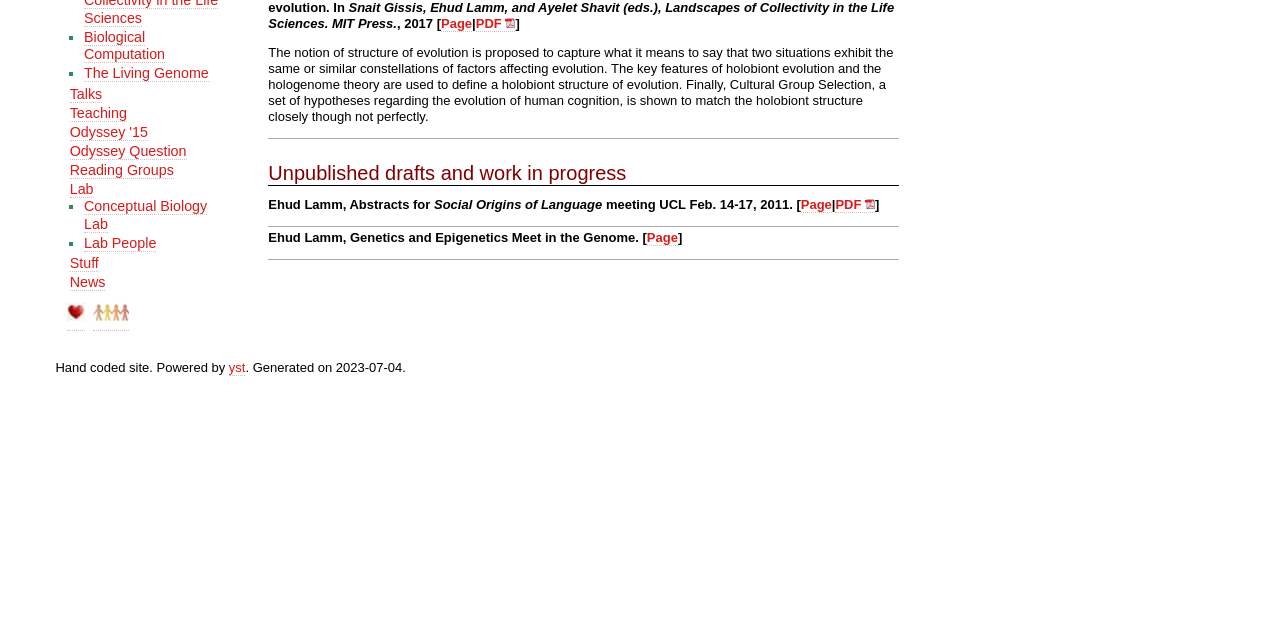Identify the bounding box coordinates for the UI element that matches this description: "Lab People".

[0.066, 0.367, 0.122, 0.394]